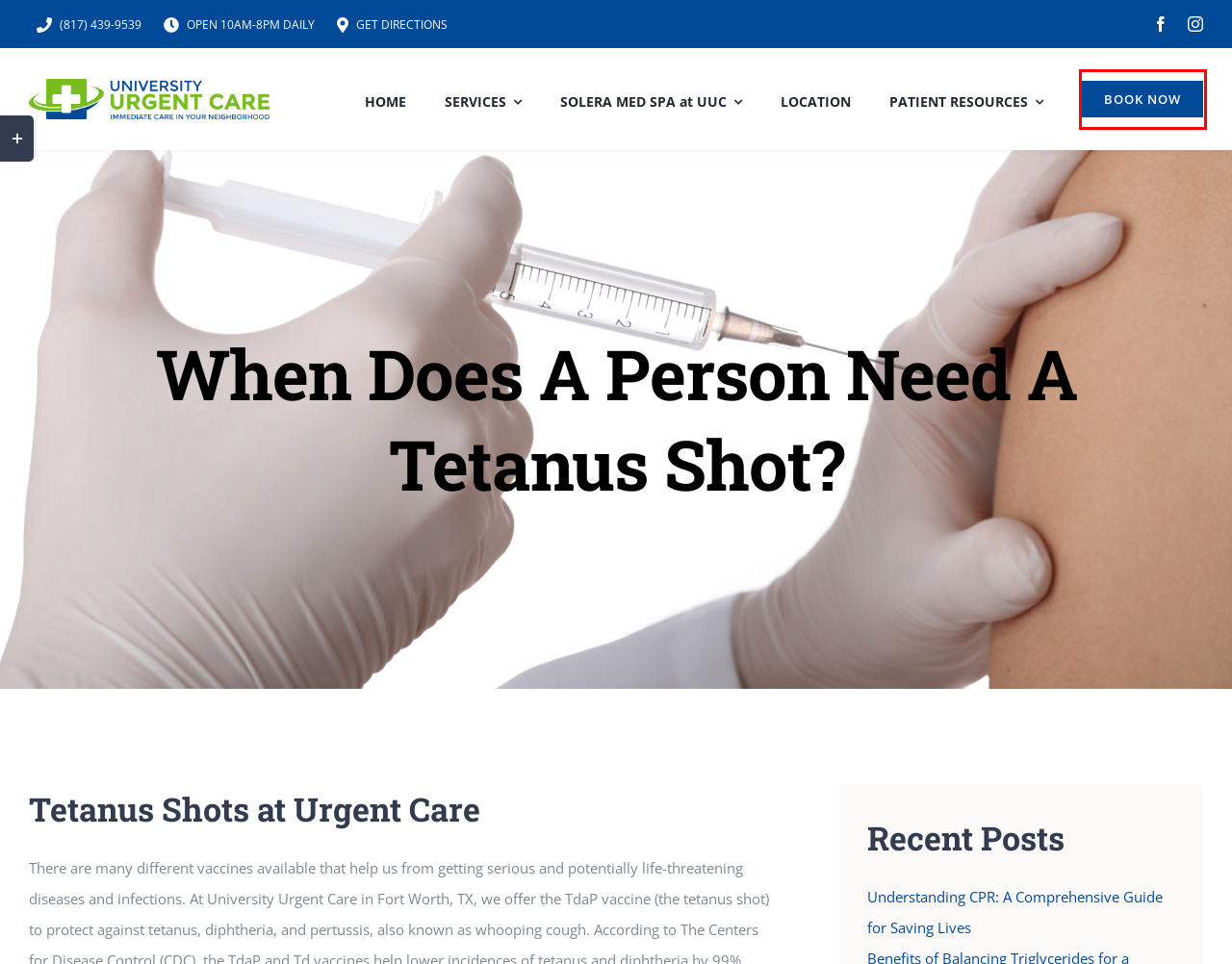Analyze the screenshot of a webpage with a red bounding box and select the webpage description that most accurately describes the new page resulting from clicking the element inside the red box. Here are the candidates:
A. TESTING & EXAMS - University Urgent Care
B. University Urgent Care - University Urgent Care
C. Solera Med Spa | University Urgent Care
D. LOCATION - University Urgent Care
E. PEDIATRIC URGENT CARE OFFERINGS - University Urgent Care
F. URGENT CARE CLINIC SERVICES - University Urgent Care
G. Schedule a Visit | Clockwise.MD
H. Diabetes Management at Urgent Care - University Urgent Care

G